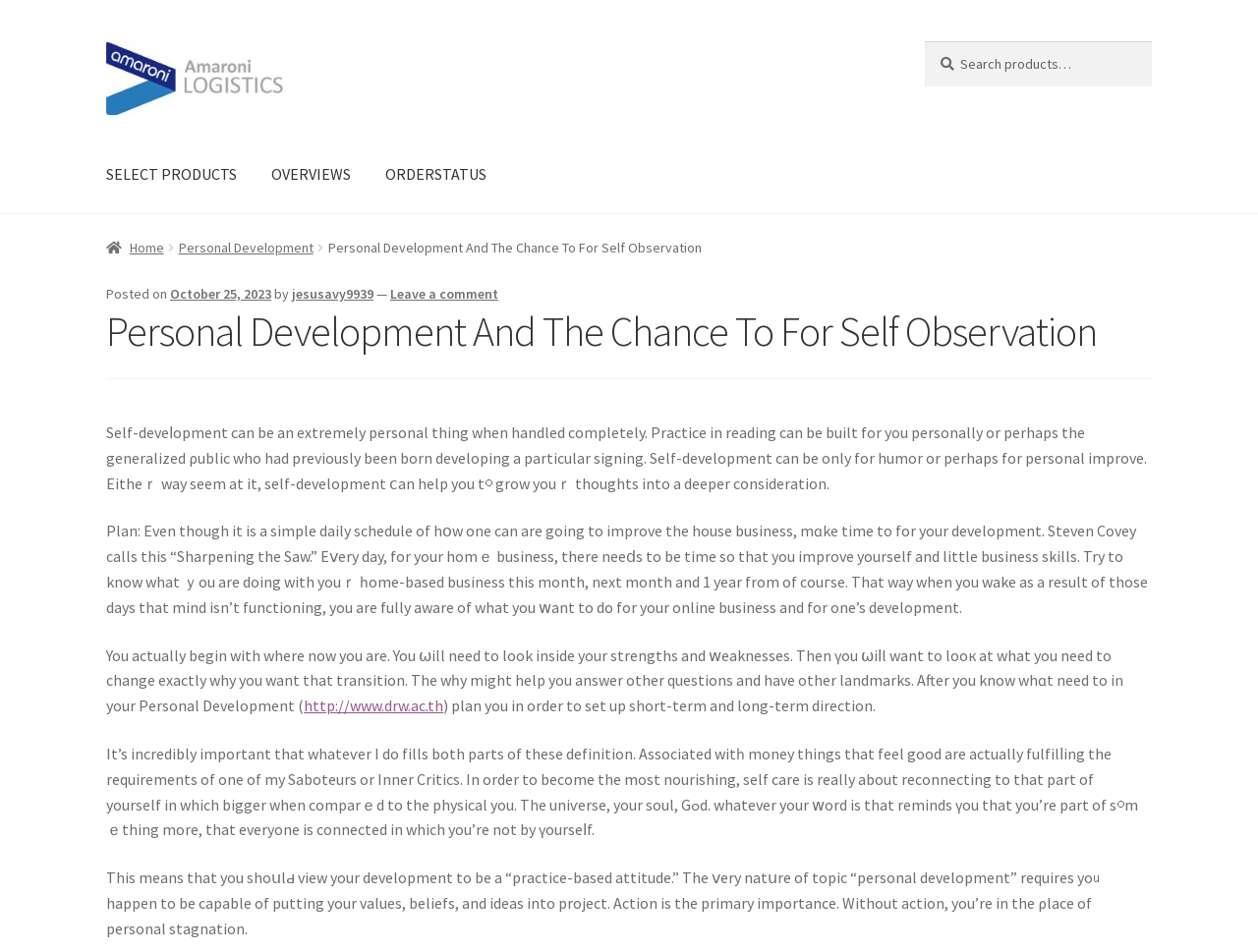Locate the bounding box of the UI element described in the following text: "OVERVIEWS".

[0.203, 0.144, 0.291, 0.224]